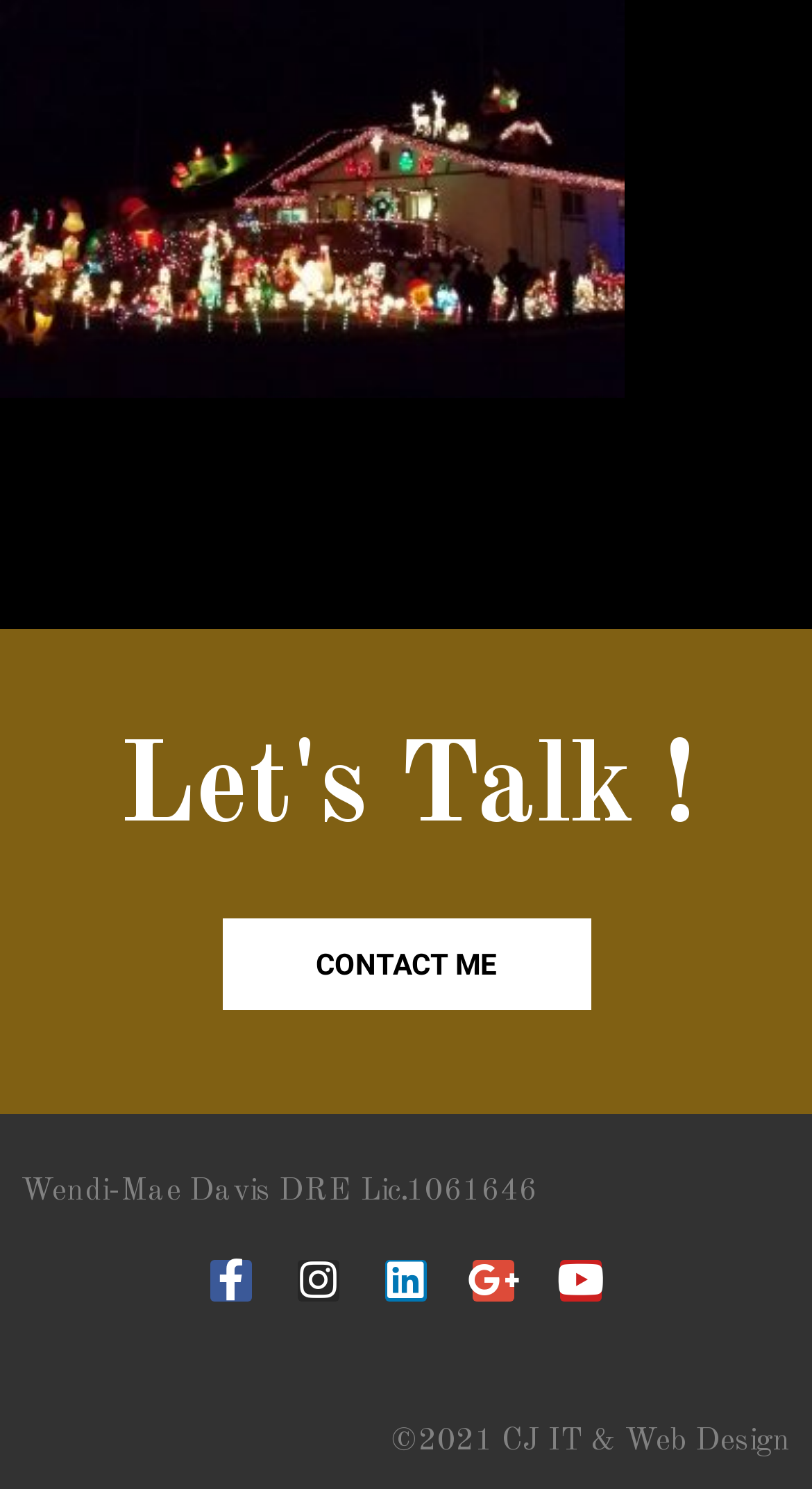What is the purpose of the 'CONTACT ME' button?
Look at the screenshot and respond with one word or a short phrase.

To contact the person